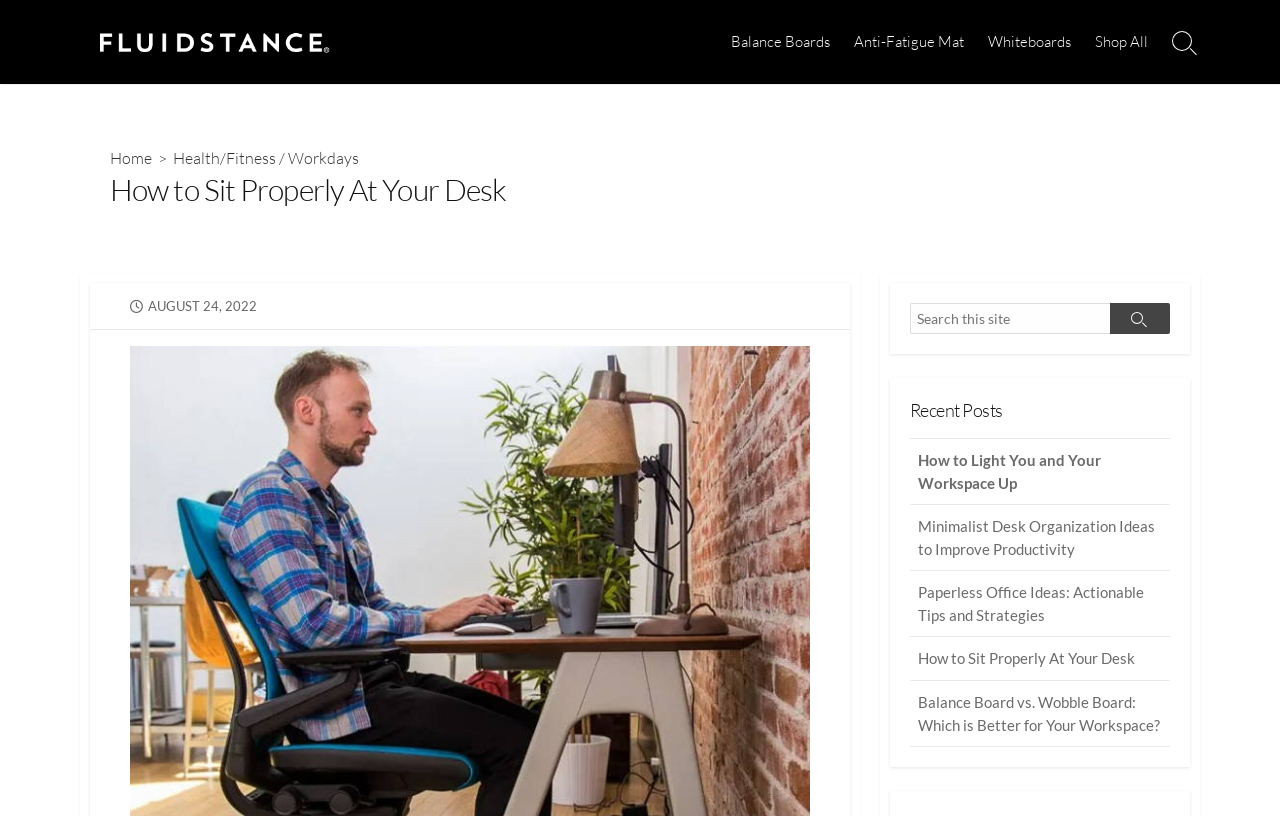What is the published date of the current article?
From the image, respond using a single word or phrase.

AUGUST 24, 2022